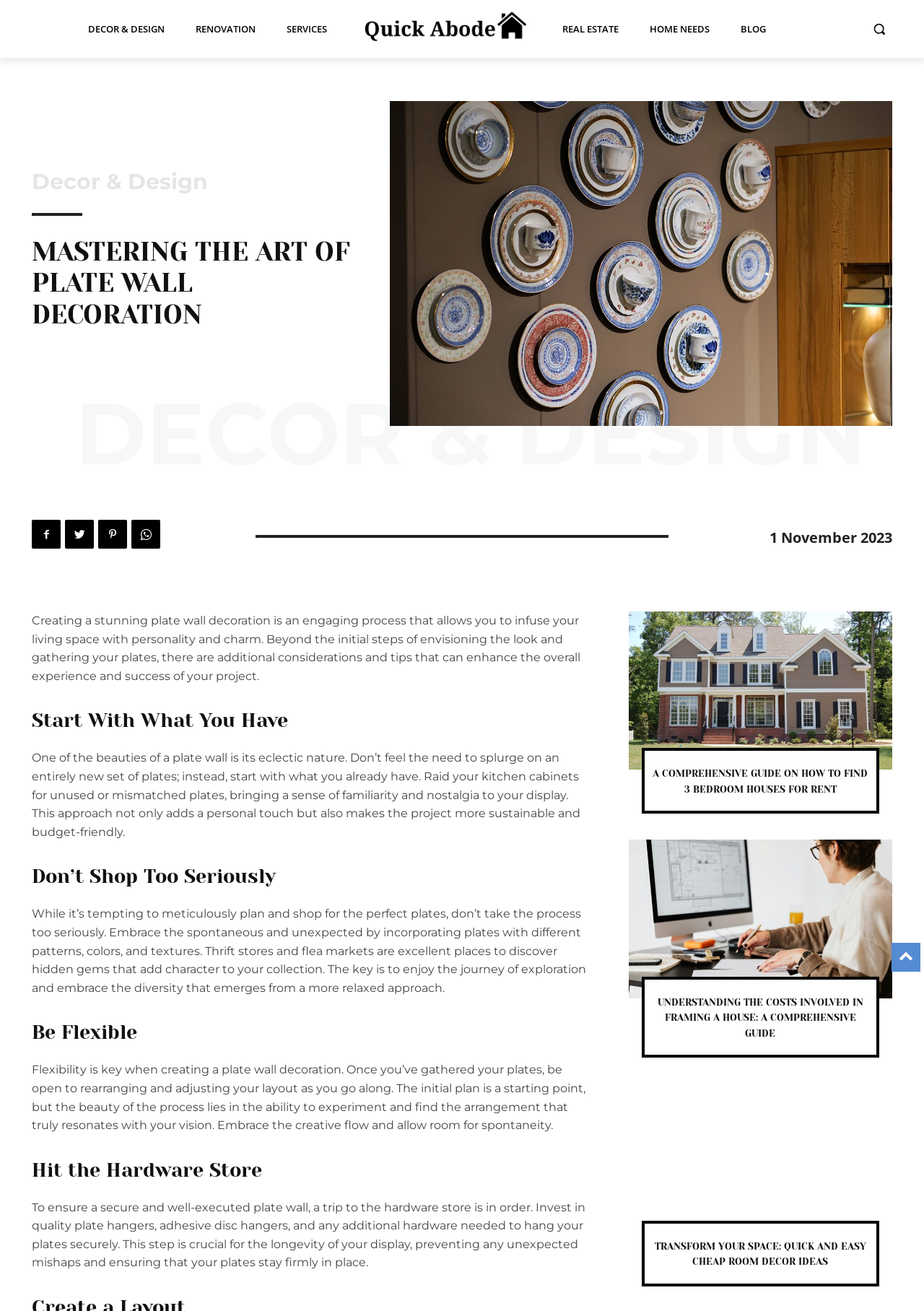Determine the bounding box of the UI element mentioned here: "Decor & Design". The coordinates must be in the format [left, top, right, bottom] with values ranging from 0 to 1.

[0.081, 0.297, 0.938, 0.363]